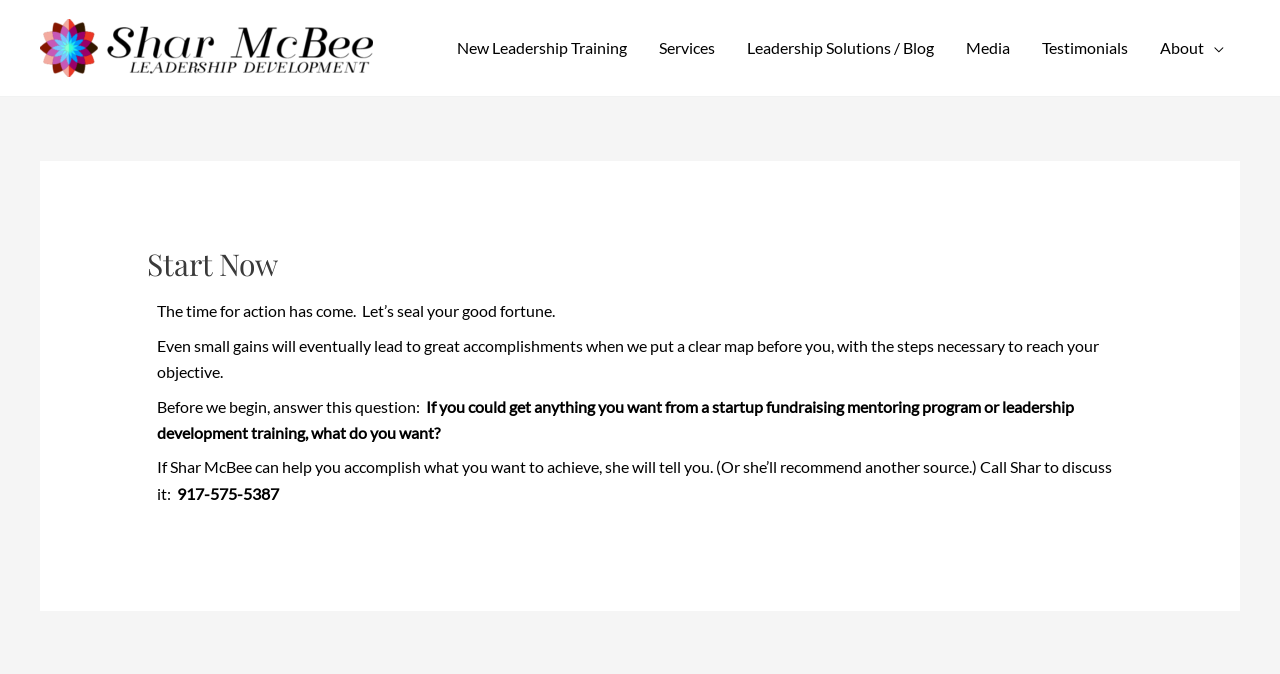Please reply to the following question using a single word or phrase: 
What is the topic of the article on the page?

Leadership development